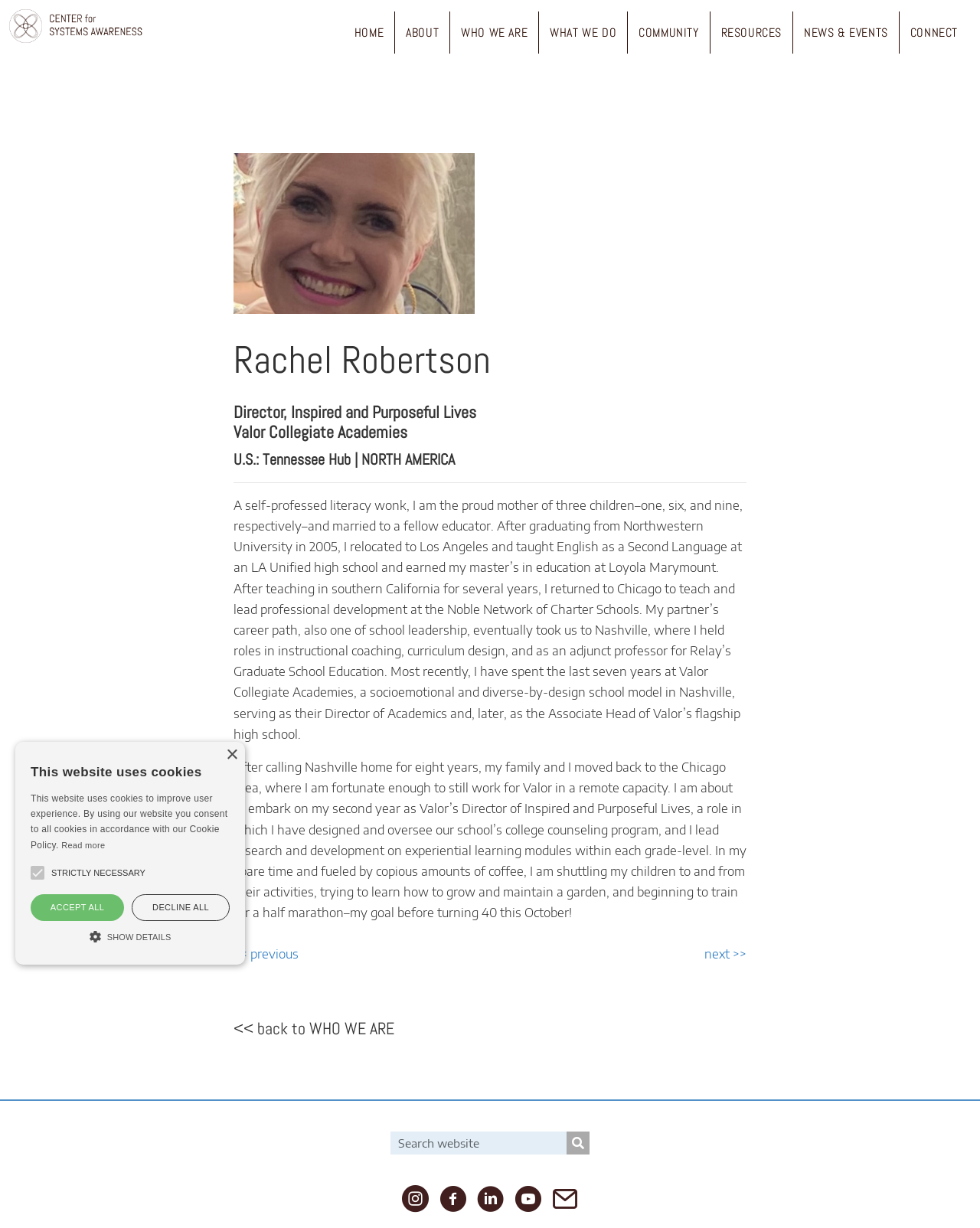Generate a comprehensive description of the webpage content.

The webpage is about Rachel Robertson, the Director of Inspired and Purposeful Lives at Valor Collegiate Academies. At the top left corner, there is a logo of the Center for Systems Awareness. Next to it, there is a navigation menu with links to different sections of the website, including HOME, ABOUT, WHO WE ARE, WHAT WE DO, COMMUNITY, RESOURCES, NEWS & EVENTS, and CONNECT.

Below the navigation menu, there is a main section that takes up most of the page. It starts with a heading that displays Rachel Robertson's name, followed by her title and affiliation. Underneath, there is a horizontal separator line. 

The main content of the page is divided into two paragraphs of text that describe Rachel Robertson's background, experience, and current role. The text is quite lengthy and provides detailed information about her education, career, and personal life.

At the bottom of the main section, there are two links to navigate to the previous or next page. Above these links, there is a heading that says "back to WHO WE ARE" with a link to go back to the previous section.

On the bottom right corner of the page, there is a search form with a search box and a search button. 

Finally, there is a cookie alert banner at the bottom of the page that informs users about the website's cookie policy. The banner has buttons to close it, read more, or accept/decline all cookies.